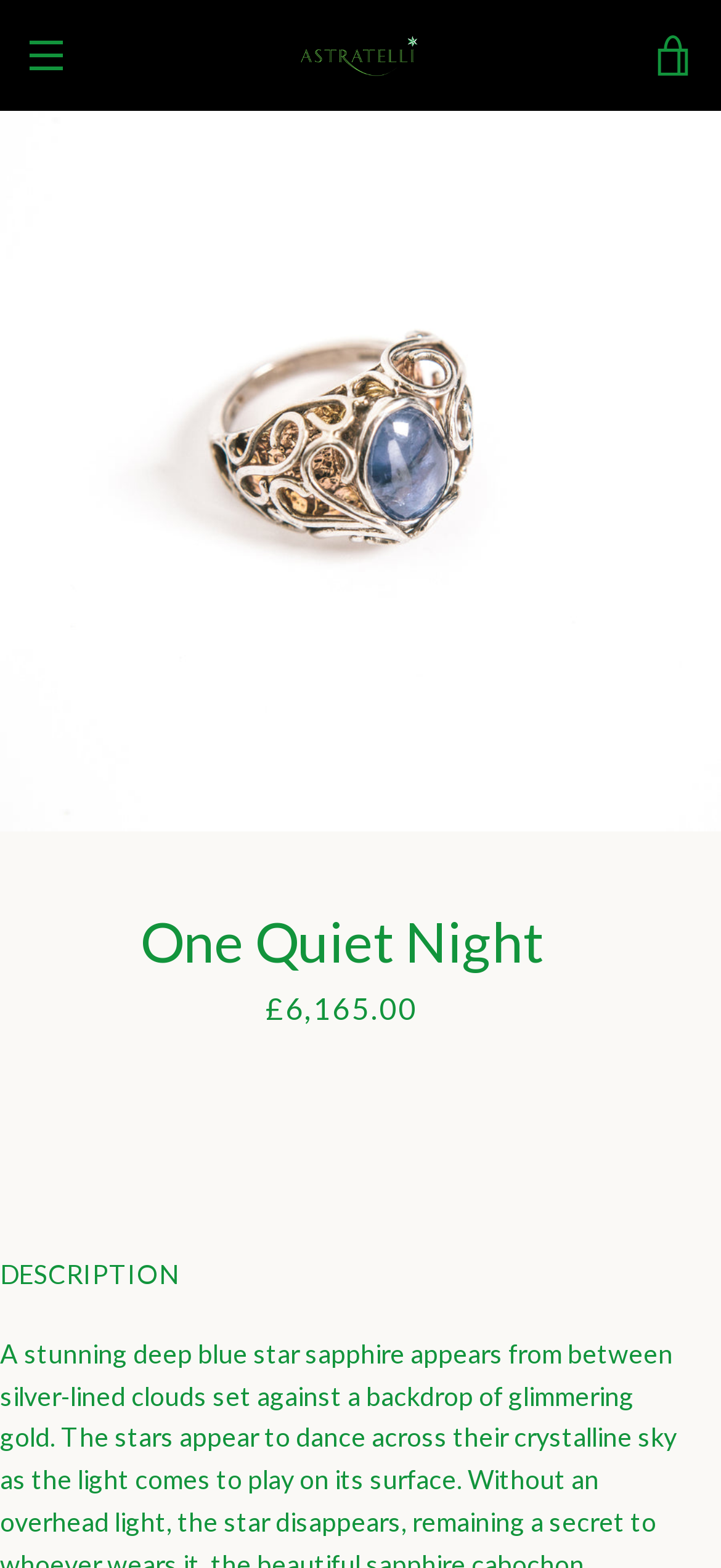Determine the bounding box coordinates for the area you should click to complete the following instruction: "visit corporate website".

None